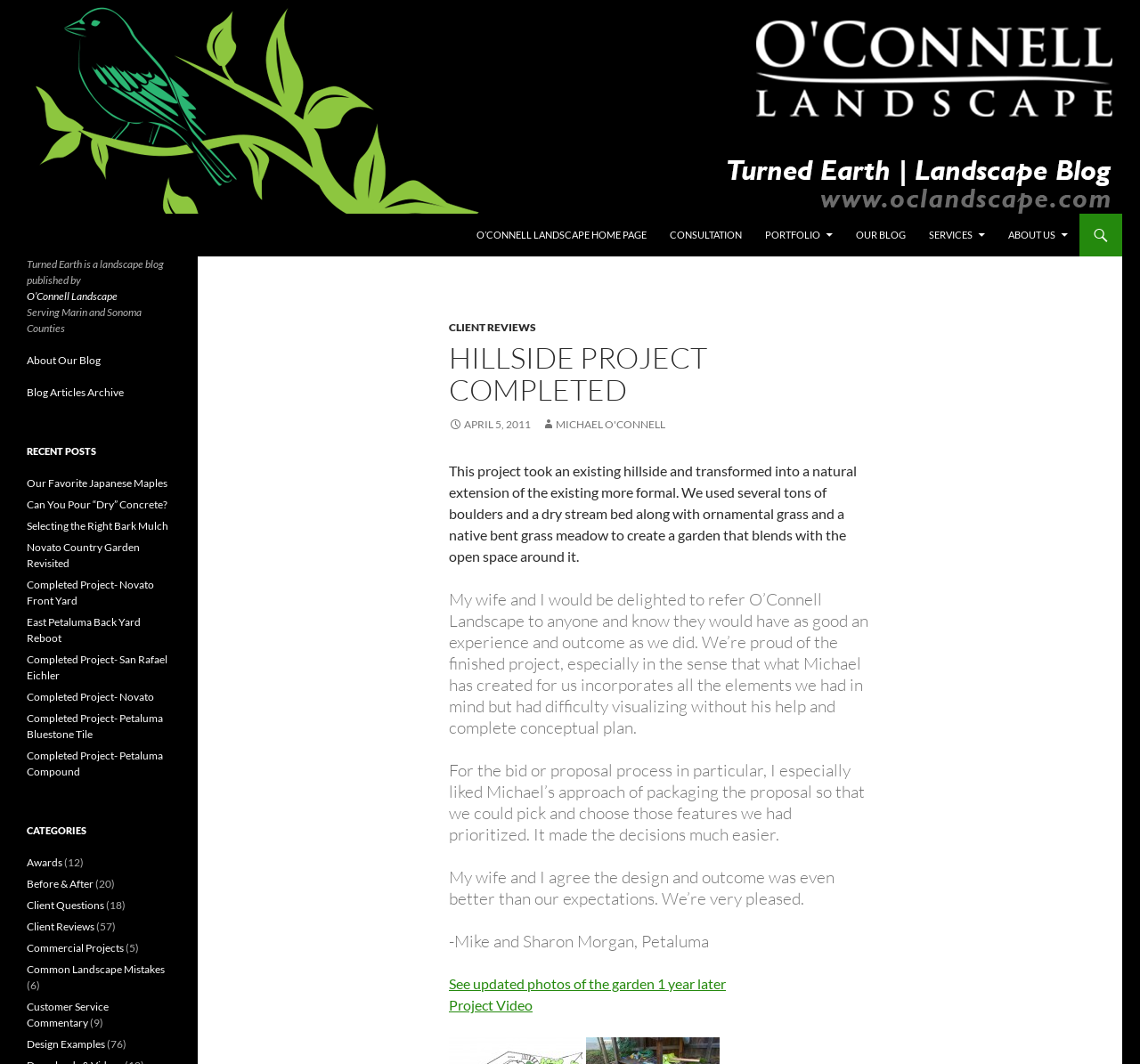Please find the bounding box coordinates of the element that must be clicked to perform the given instruction: "Click on the 'Turned Earth' link at the top". The coordinates should be four float numbers from 0 to 1, i.e., [left, top, right, bottom].

[0.0, 0.09, 0.984, 0.106]